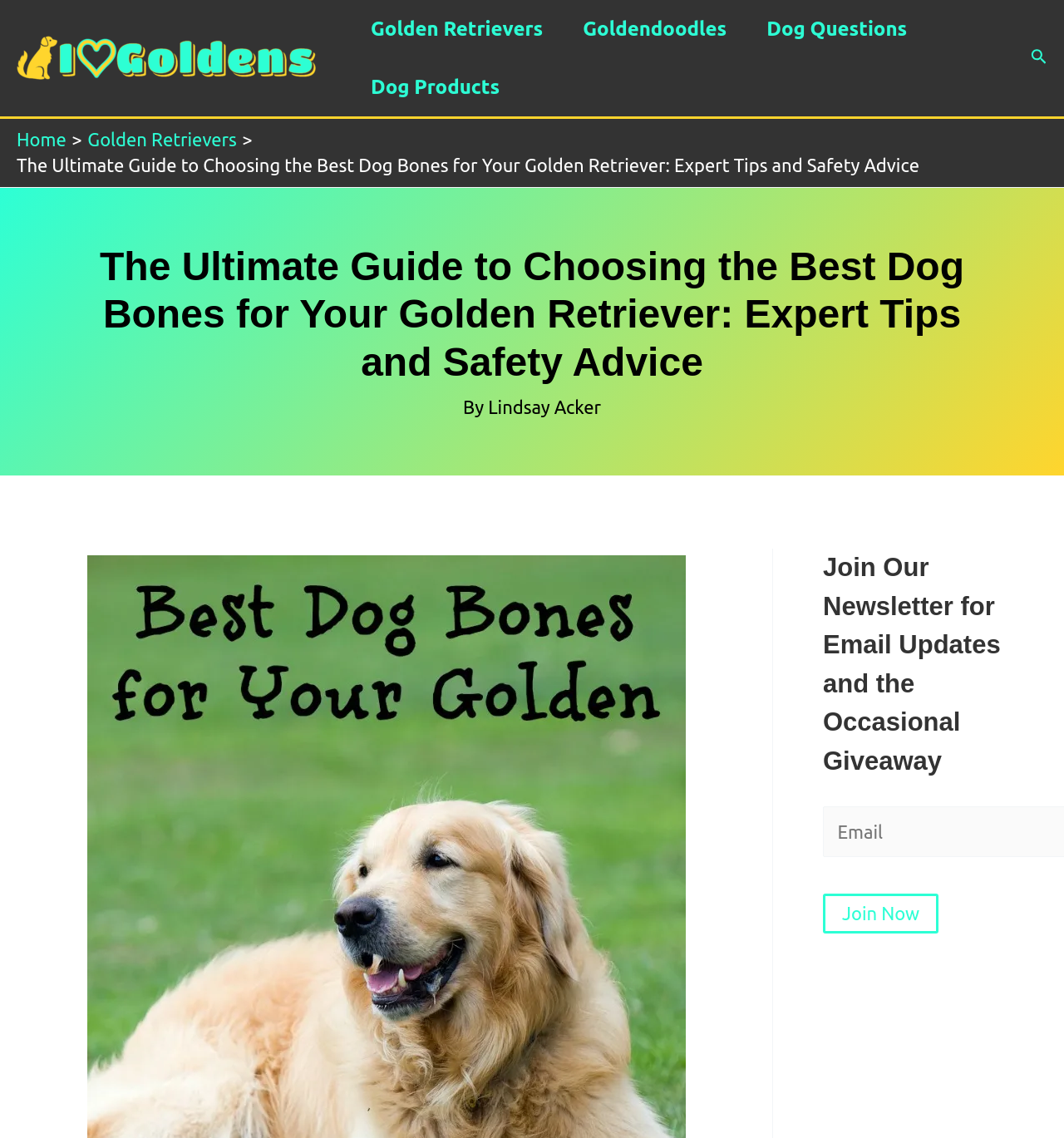Create a detailed narrative describing the layout and content of the webpage.

The webpage is about "The Ultimate Guide to Choosing the Best Dog Bones for Your Golden Retriever: Expert Tips and Safety Advice". At the top left corner, there is a link to "I Heart Goldens" accompanied by an image with the same name. 

Below the image, there is a navigation bar for site navigation, which contains four links: "Golden Retrievers", "Goldendoodles", "Dog Questions", and "Dog Products". These links are aligned horizontally and take up most of the width of the page.

On the top right corner, there is a search icon link with a small image. 

Below the navigation bar, there is another navigation section for breadcrumbs, which contains two links: "Home" and "Golden Retrievers". These links are aligned horizontally and are relatively narrow.

Next, there is a static text element that displays the title of the webpage, "The Ultimate Guide to Choosing the Best Dog Bones for Your Golden Retriever: Expert Tips and Safety Advice". This text element is quite wide and takes up most of the width of the page.

Below the title, there is a heading element with the same title as the webpage. This heading element is also quite wide and takes up most of the width of the page.

On the same line as the heading, there is a static text element that says "By", followed by a link to "Lindsay Acker". 

At the bottom of the page, there is a complementary section that takes up about a quarter of the page's height. This section contains a heading that says "Join Our Newsletter for Email Updates and the Occasional Giveaway", and a button that says "Join Now".